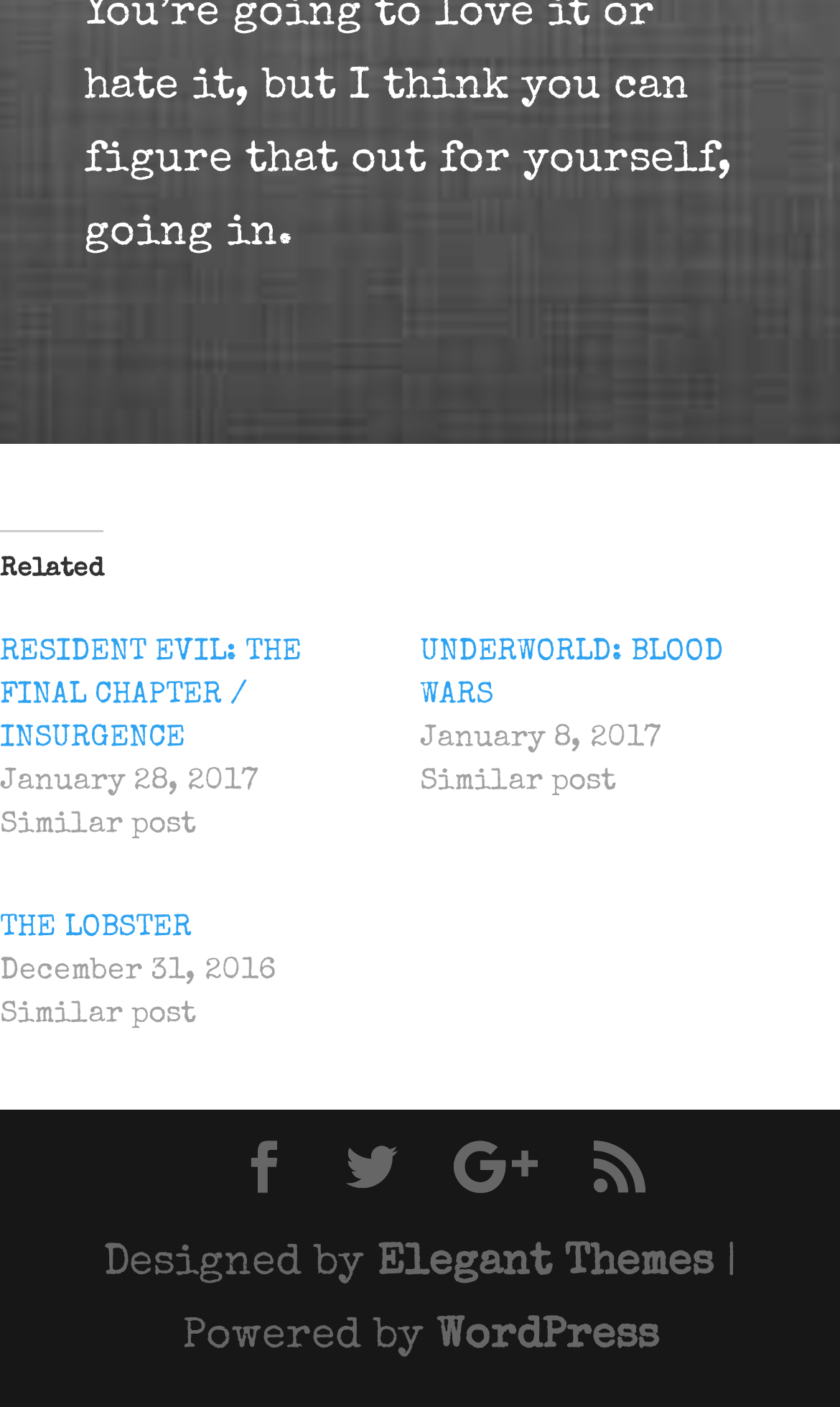How many 'Similar post' labels are there?
Using the visual information, reply with a single word or short phrase.

3